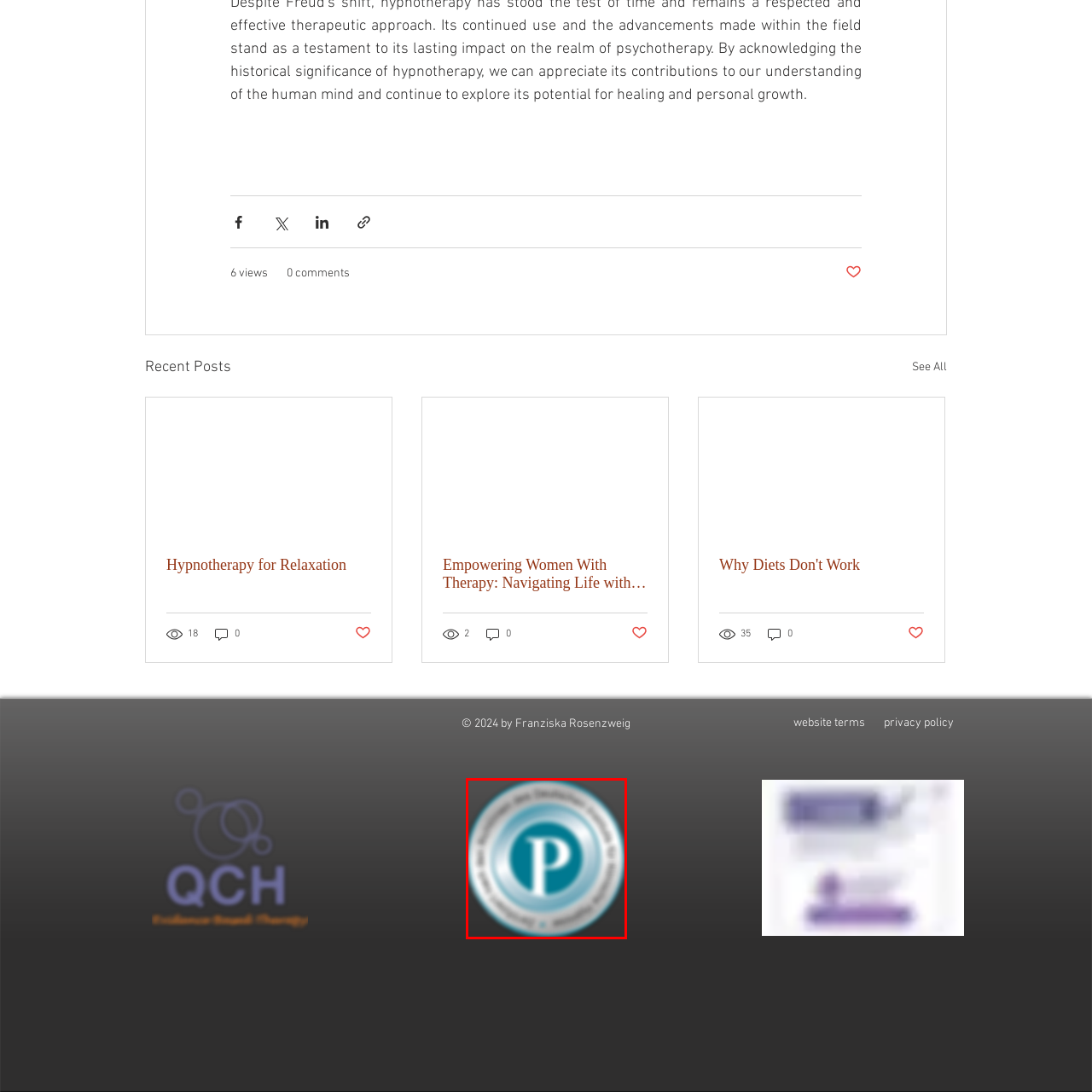What is the purpose of this logo?
Inspect the image inside the red bounding box and provide a detailed answer drawing from the visual content.

The logo serves as a visual assurance of quality, potentially associated with therapy, wellness, or professional standards, conveying trust and professionalism in the relevant field.